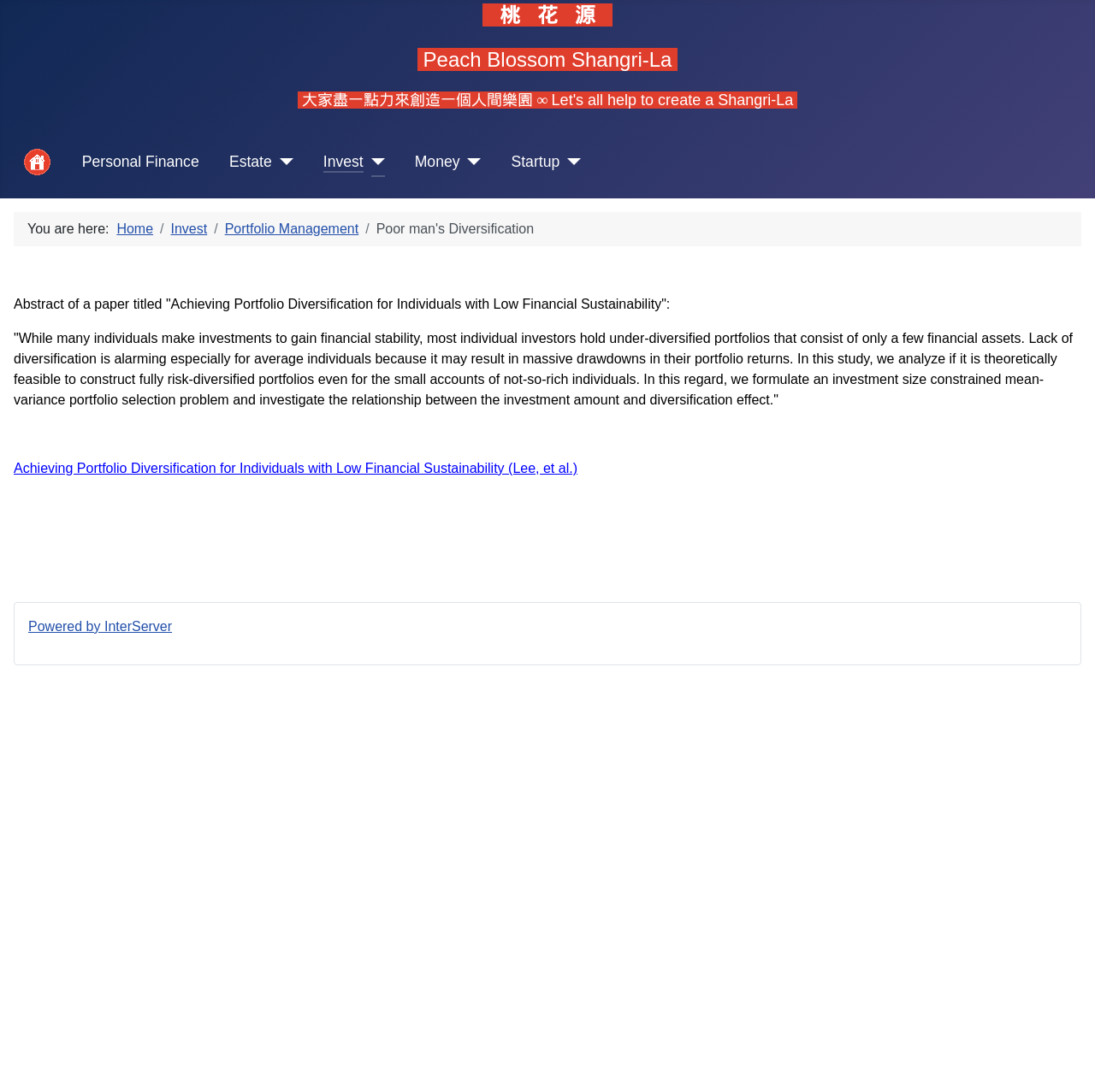Please identify the bounding box coordinates of the clickable area that will allow you to execute the instruction: "explore estate".

[0.209, 0.138, 0.248, 0.159]